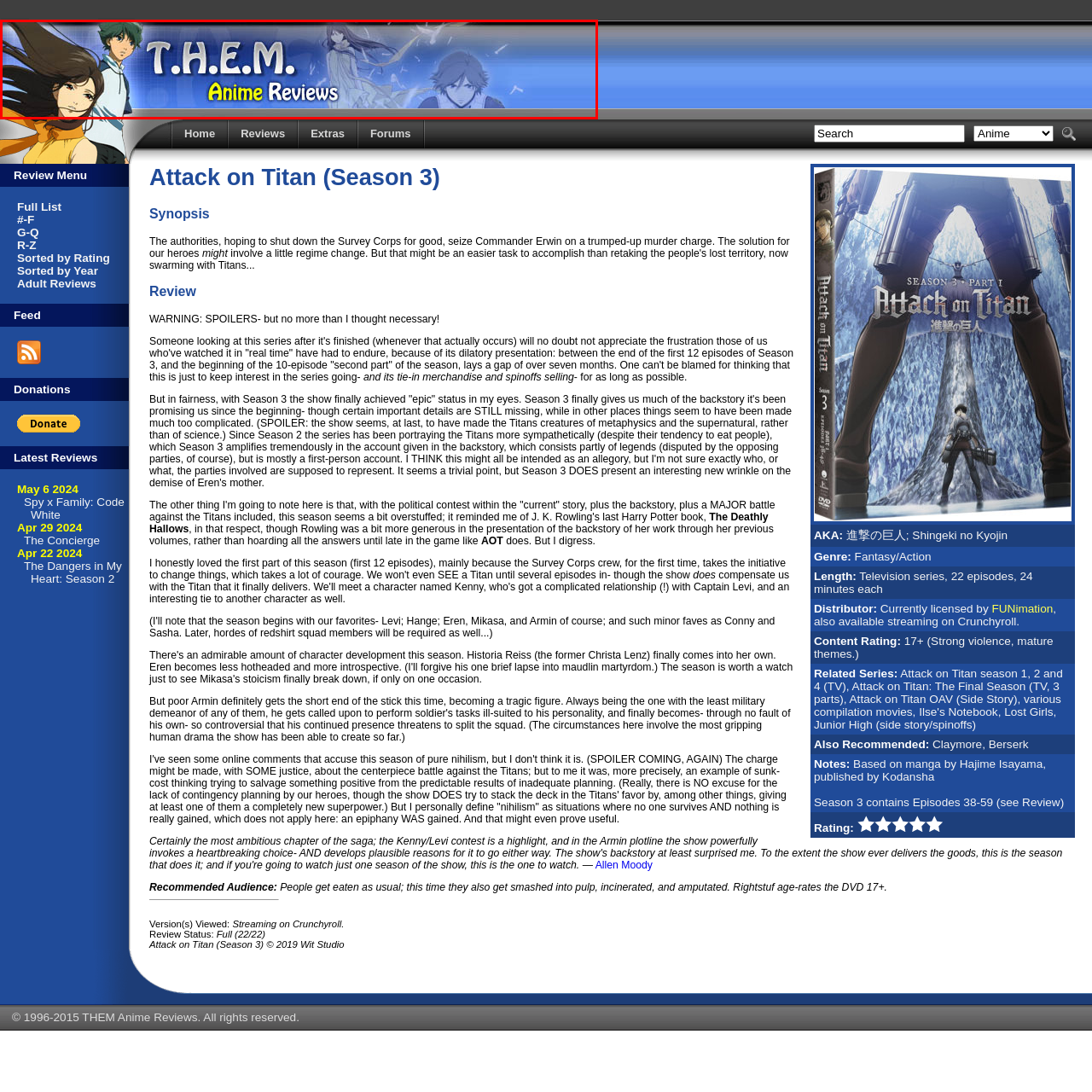What type of lettering is used for the logo?  
Pay attention to the image within the red frame and give a detailed answer based on your observations from the image.

The logo prominently displays 'T.H.E.M.' in bold, playful lettering, which suggests a welcoming approach to anime critique and sets the tone for the site.